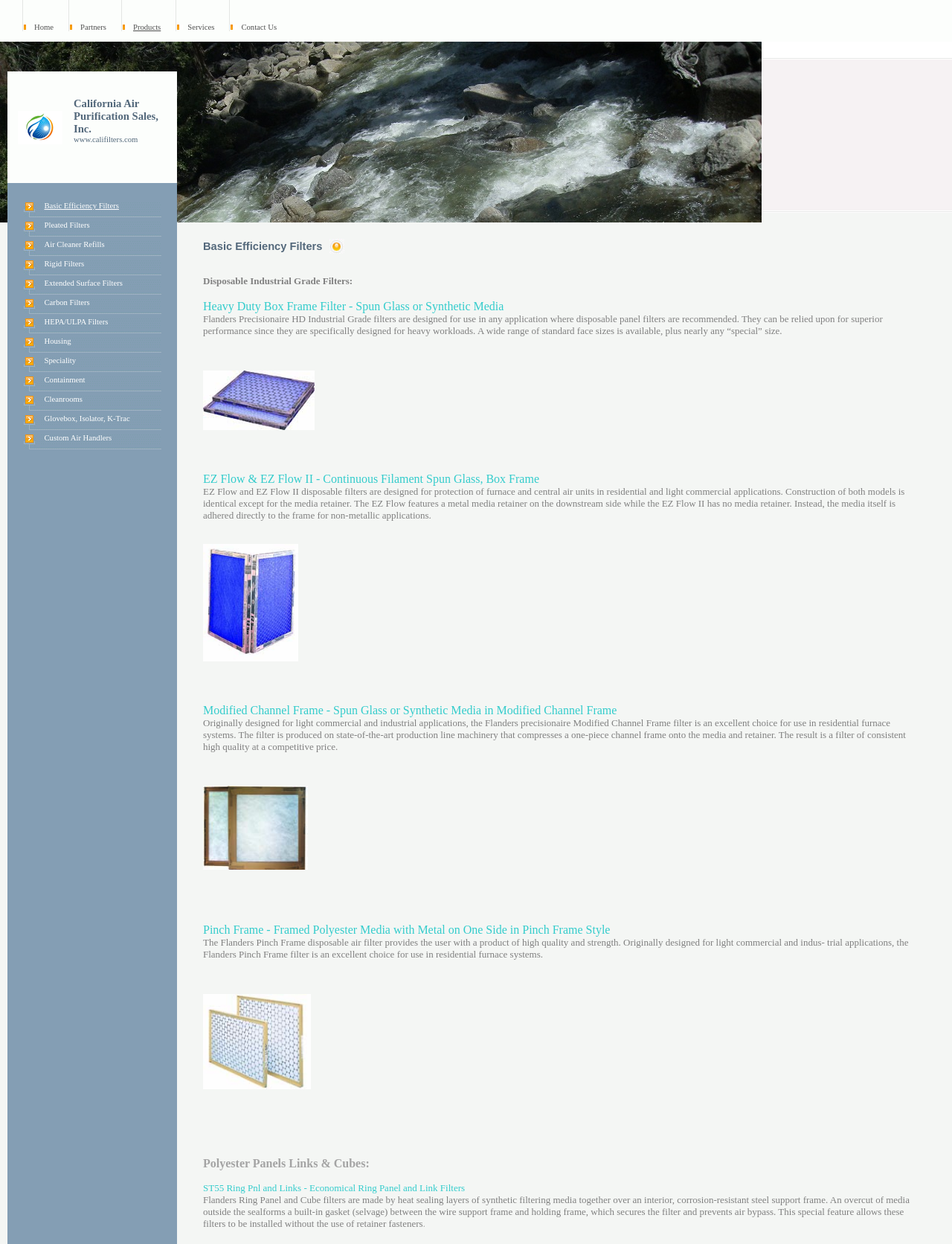Write a detailed summary of the webpage.

The webpage is about California Air Purification Sales, Inc., specifically showcasing their Basic Efficiency Filters. At the top, there is a navigation menu with five main tabs: Home, Partners, Products, Services, and Contact Us. Each tab is separated by a small icon, and they are evenly spaced across the top of the page.

Below the navigation menu, there is a section with the company's name and website URL. The company name, "California Air Purification Sales, Inc.", is displayed prominently, and the website URL, "www.califilters.com", is listed below it.

The main content of the page is a list of filter types, including Basic Efficiency Filters, Pleated Filters, Air Cleaner Refills, Rigid Filters, Extended Surface Filters, Carbon Filters, HEPA/ULPA Filters, Housing, and Speciality. Each filter type is listed in a separate row, with a brief description and a link to more information. The list takes up most of the page, with each row stacked vertically below the previous one.

There are no images on the page, except for the small icons separating the navigation tabs at the top. The overall layout is clean and organized, making it easy to navigate and find the desired information.